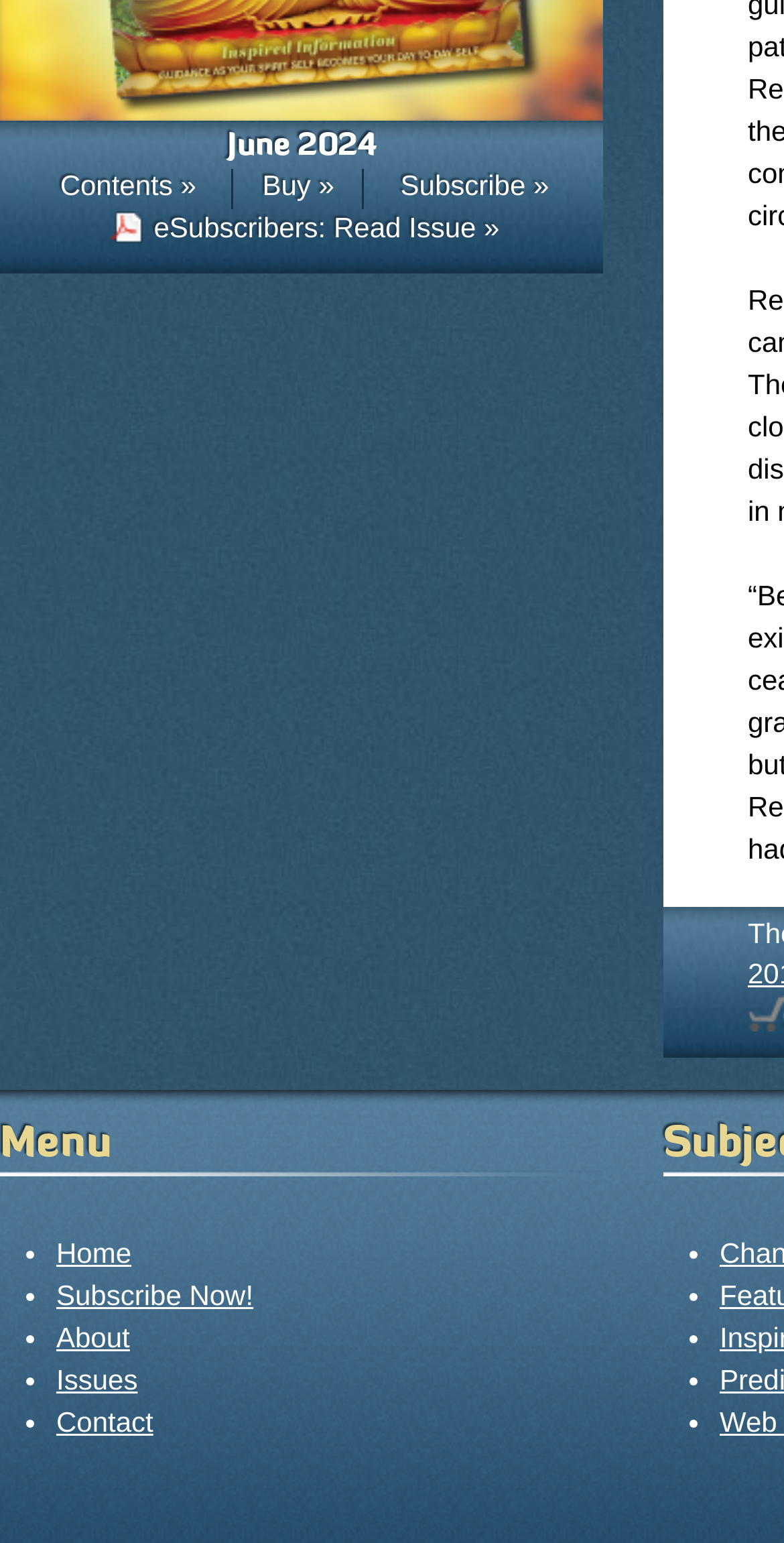What is the month displayed at the top?
Look at the image and respond with a one-word or short phrase answer.

June 2024